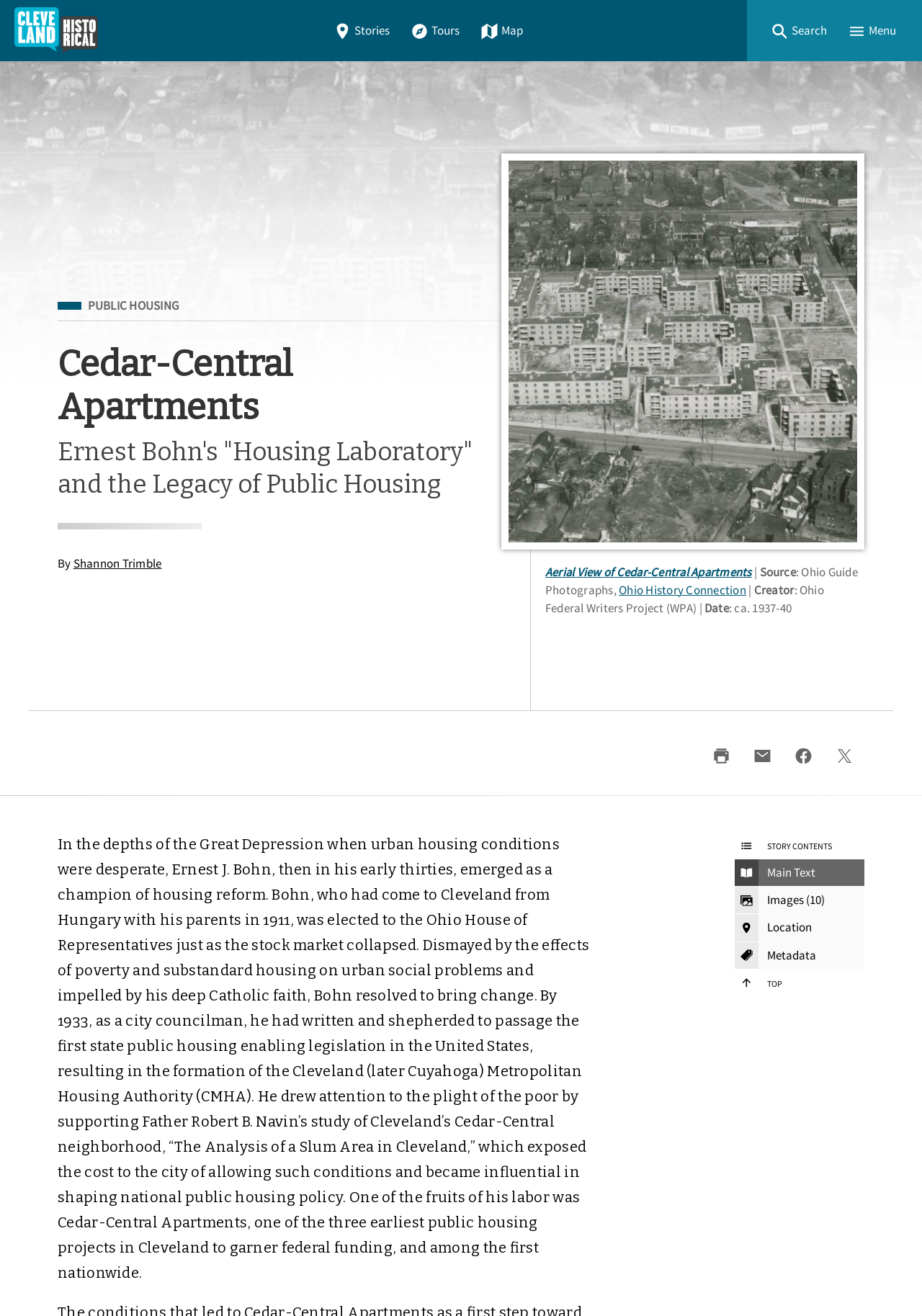What is the name of the apartments mentioned?
We need a detailed and exhaustive answer to the question. Please elaborate.

I found the answer by looking at the heading element 'Cedar-Central Apartments' which is a child of the HeaderAsNonLandmark element. This heading element is likely to be the title of the webpage, and it mentions the name of the apartments.